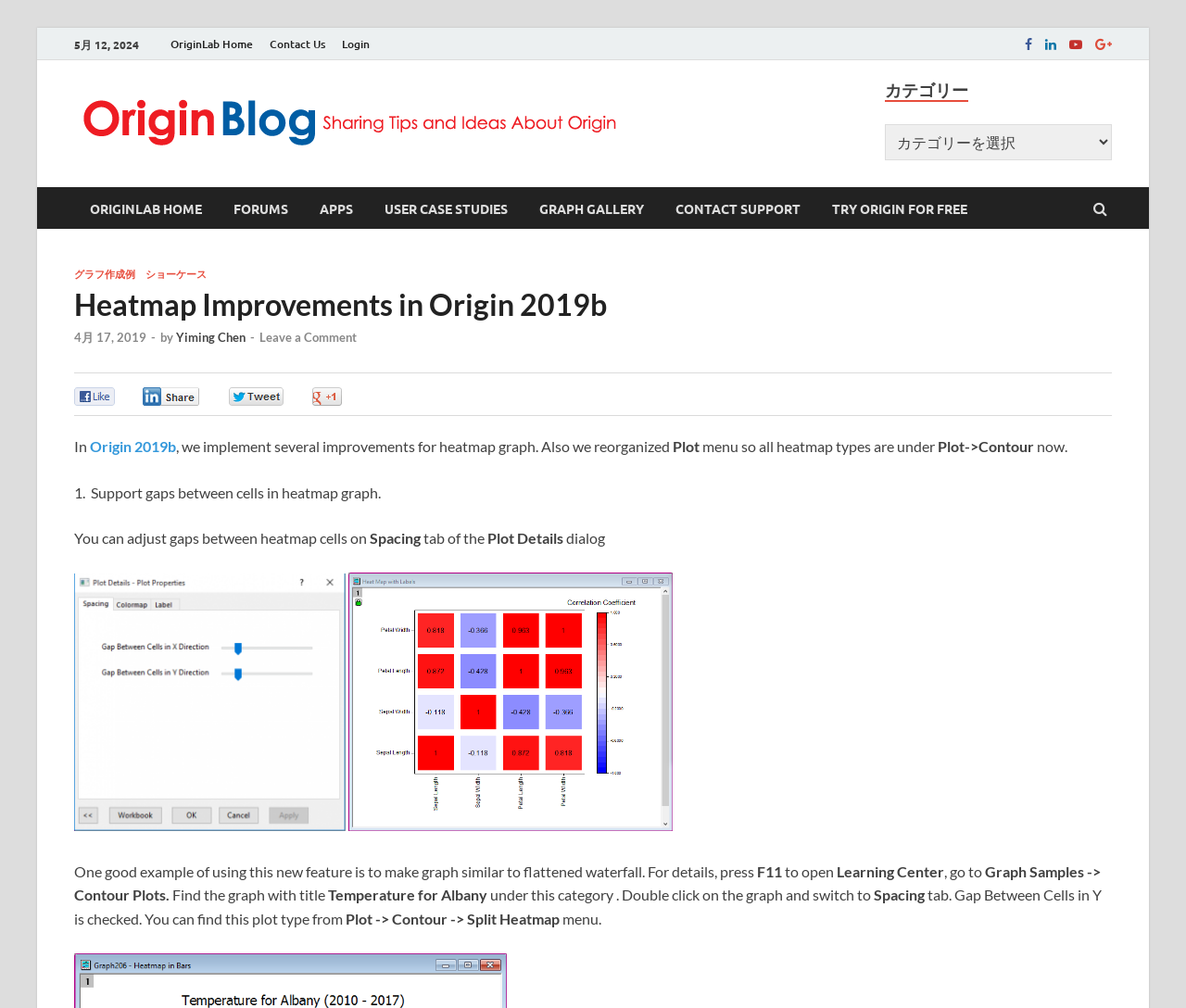Please identify the coordinates of the bounding box for the clickable region that will accomplish this instruction: "Click on the 'OriginLab Home' link".

[0.137, 0.028, 0.22, 0.06]